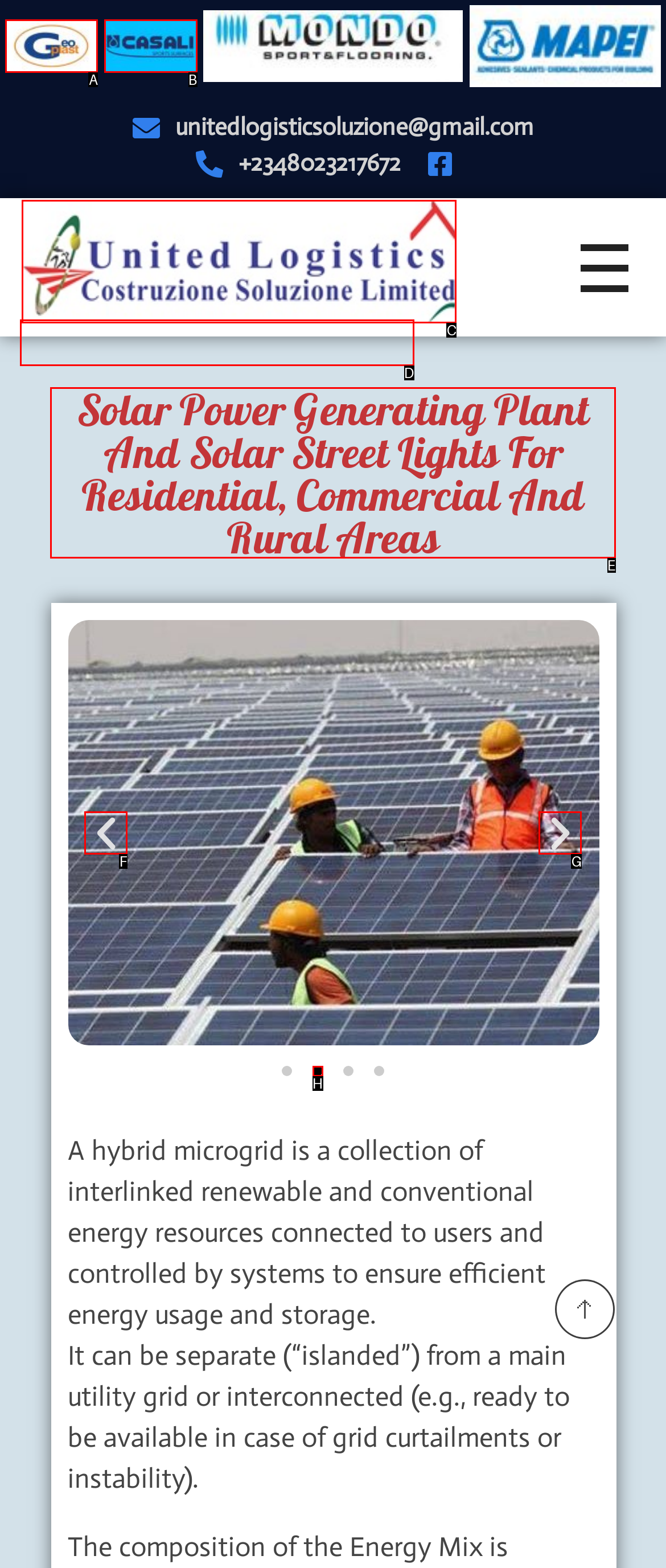Which lettered option should be clicked to achieve the task: Click the link to learn more about Solar Power Generating Plant And Solar Street Lights? Choose from the given choices.

E